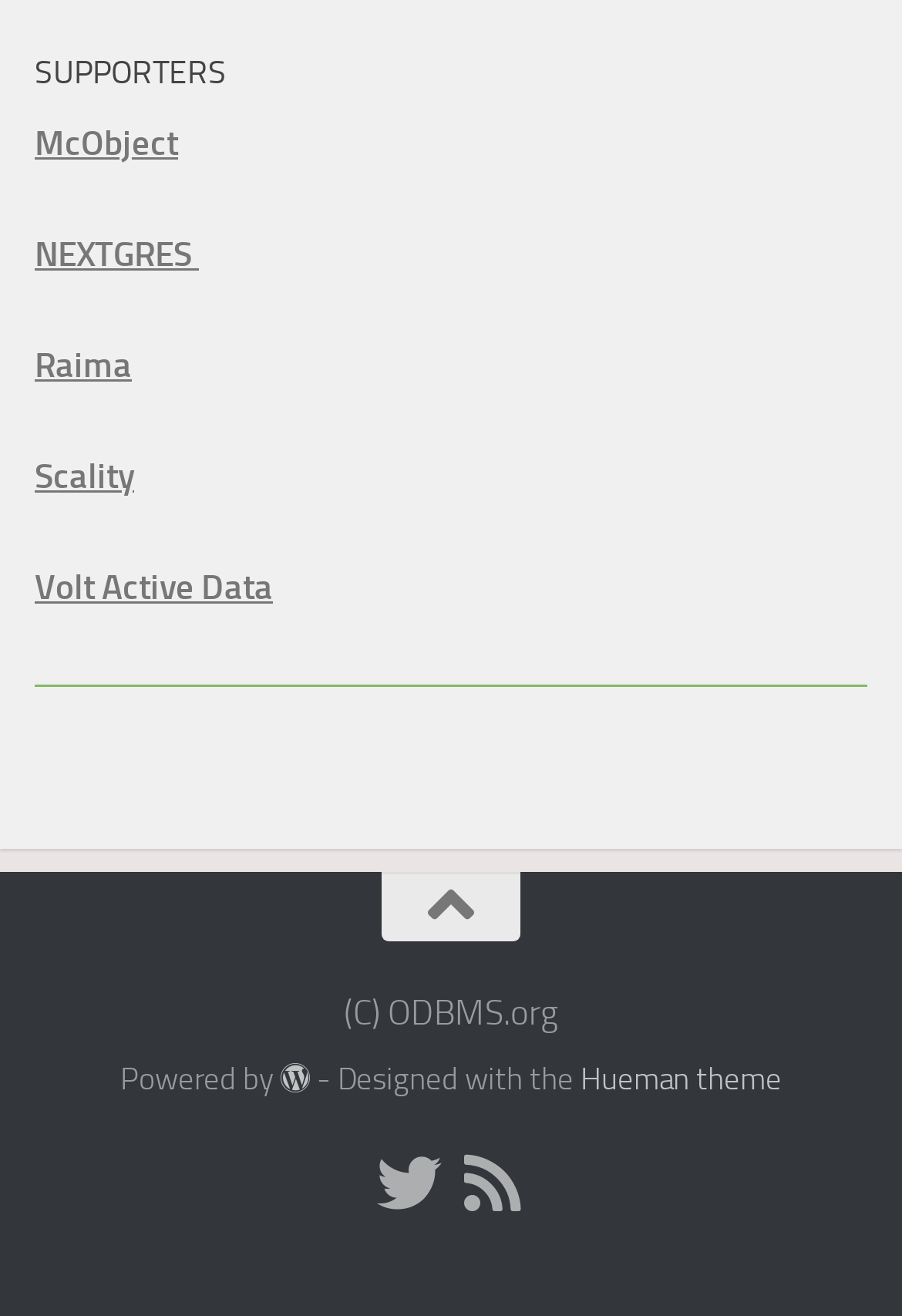Locate the bounding box coordinates of the region to be clicked to comply with the following instruction: "follow Volt Active Data". The coordinates must be four float numbers between 0 and 1, in the form [left, top, right, bottom].

[0.038, 0.43, 0.303, 0.462]